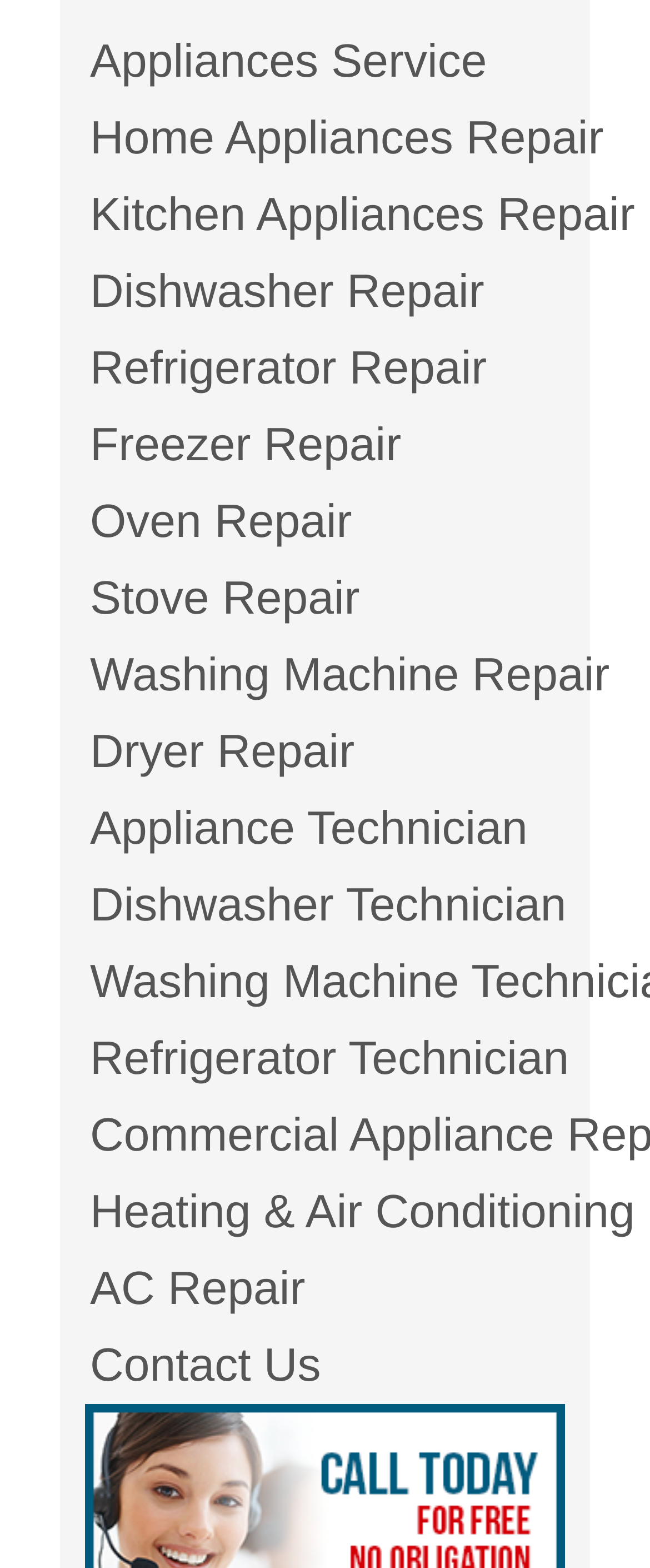Please find the bounding box coordinates of the clickable region needed to complete the following instruction: "Select Refrigerator Repair". The bounding box coordinates must consist of four float numbers between 0 and 1, i.e., [left, top, right, bottom].

[0.131, 0.21, 0.869, 0.259]